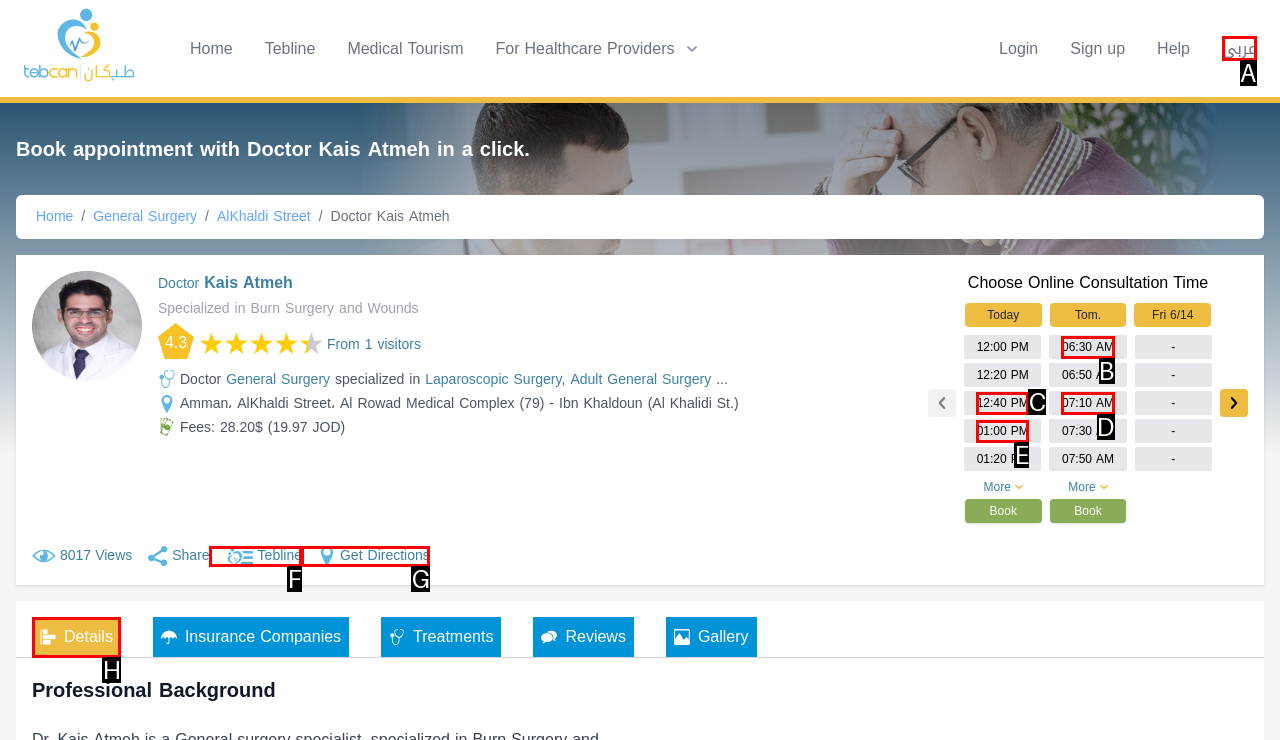Which UI element matches this description: Details?
Reply with the letter of the correct option directly.

H